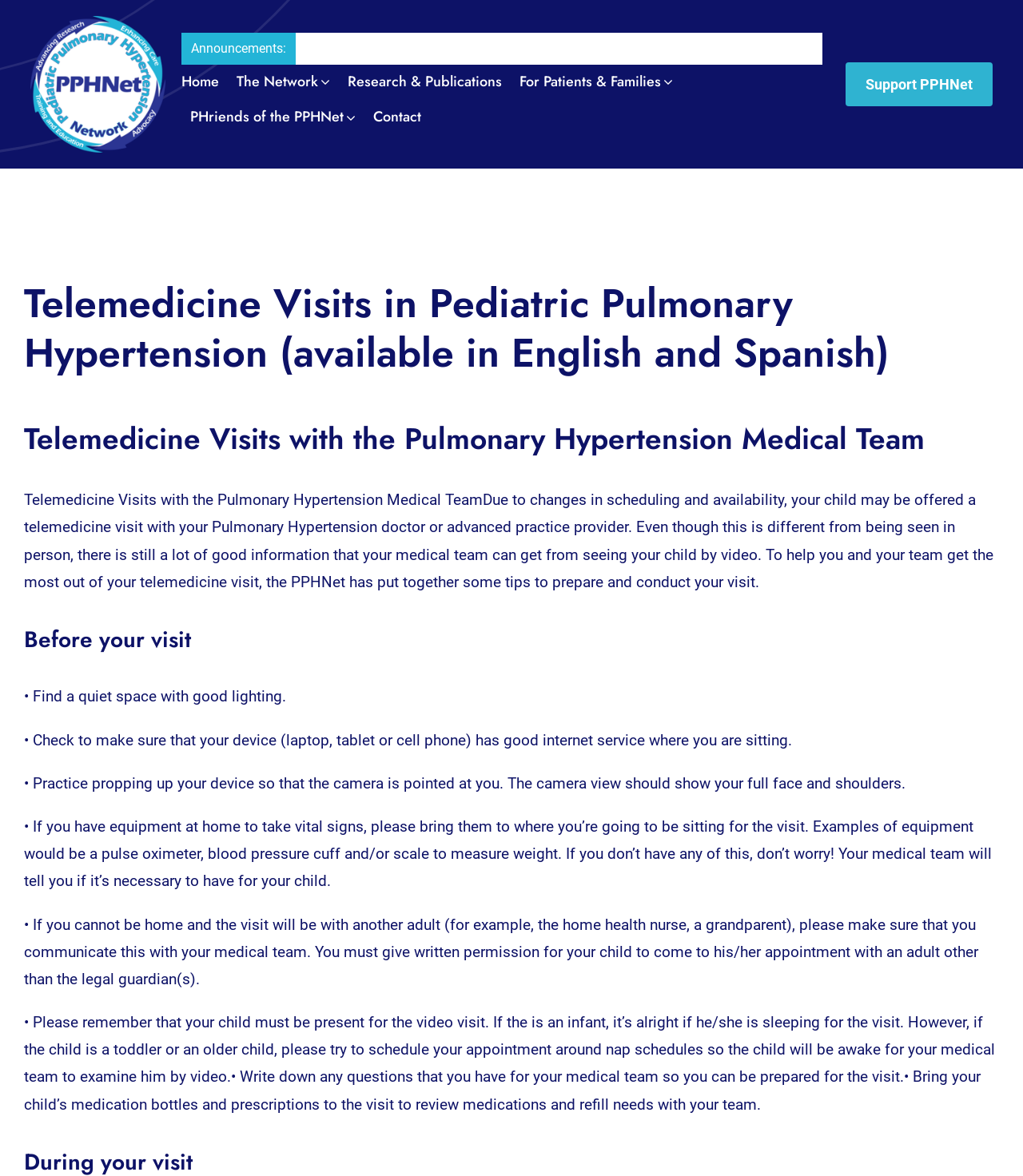Find the main header of the webpage and produce its text content.

Telemedicine Visits in Pediatric Pulmonary Hypertension (available in English and Spanish)